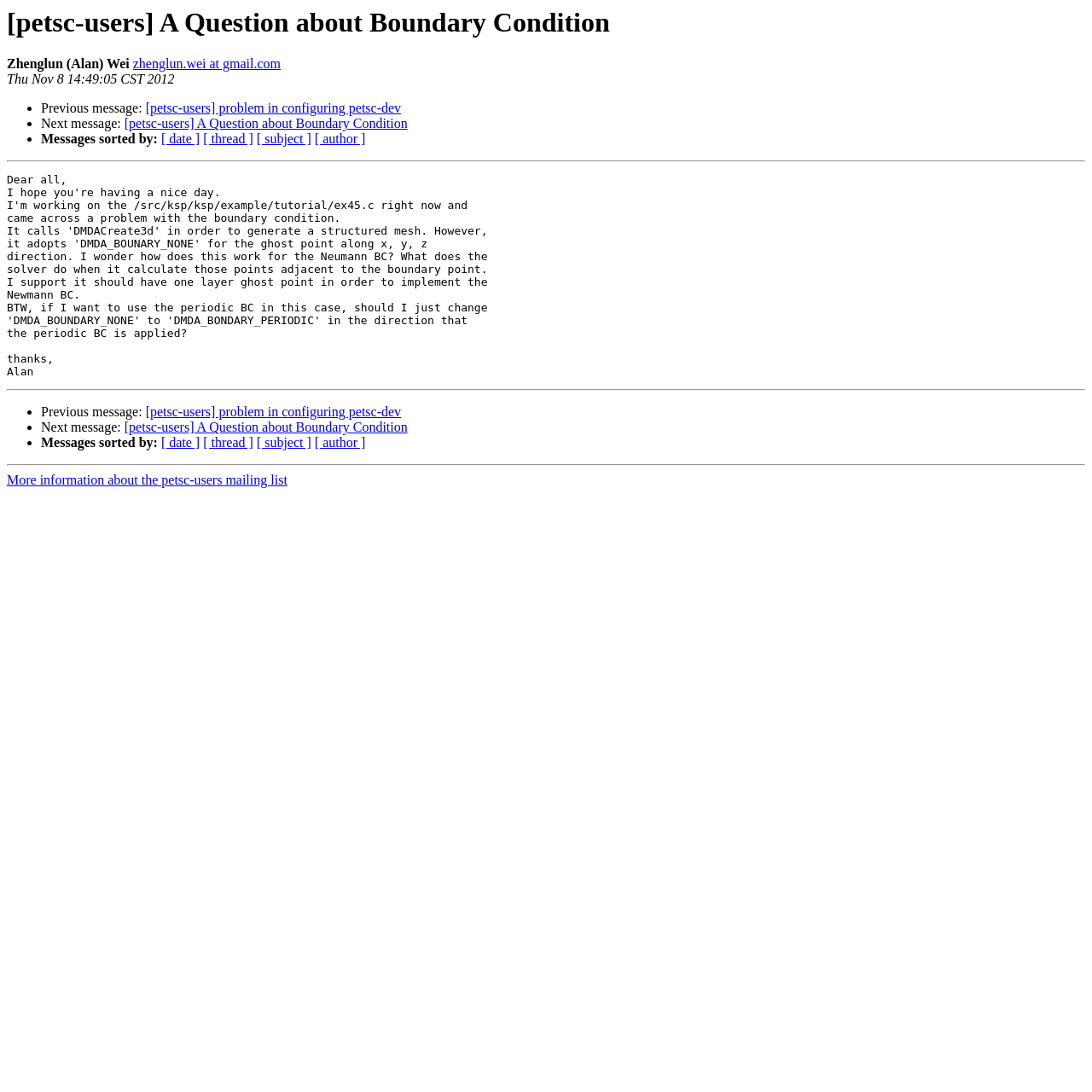Determine the bounding box for the HTML element described here: "[ author ]". The coordinates should be given as [left, top, right, bottom] with each number being a float between 0 and 1.

[0.288, 0.399, 0.335, 0.412]